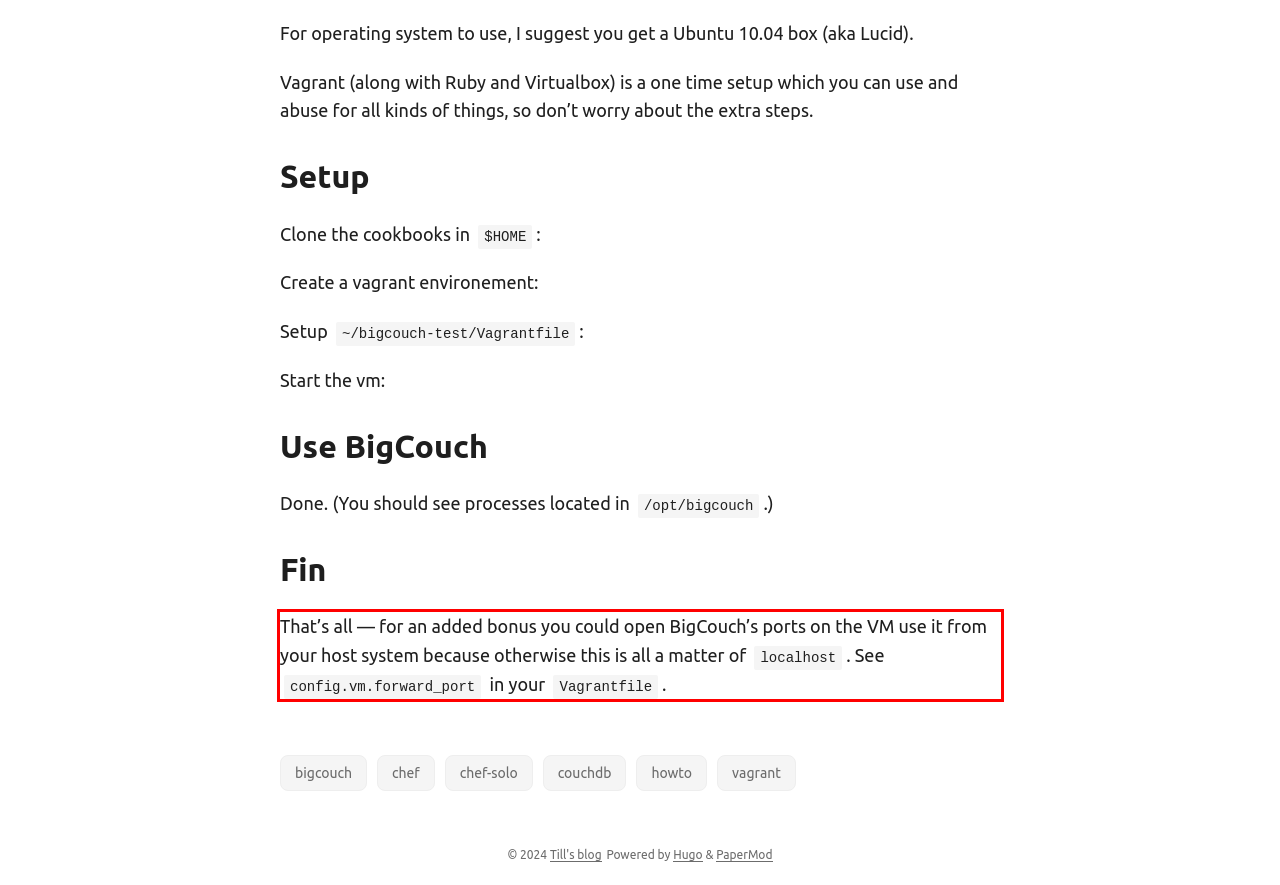Using the provided screenshot of a webpage, recognize the text inside the red rectangle bounding box by performing OCR.

That’s all — for an added bonus you could open BigCouch’s ports on the VM use it from your host system because otherwise this is all a matter of localhost. See config.vm.forward_port in your Vagrantfile.